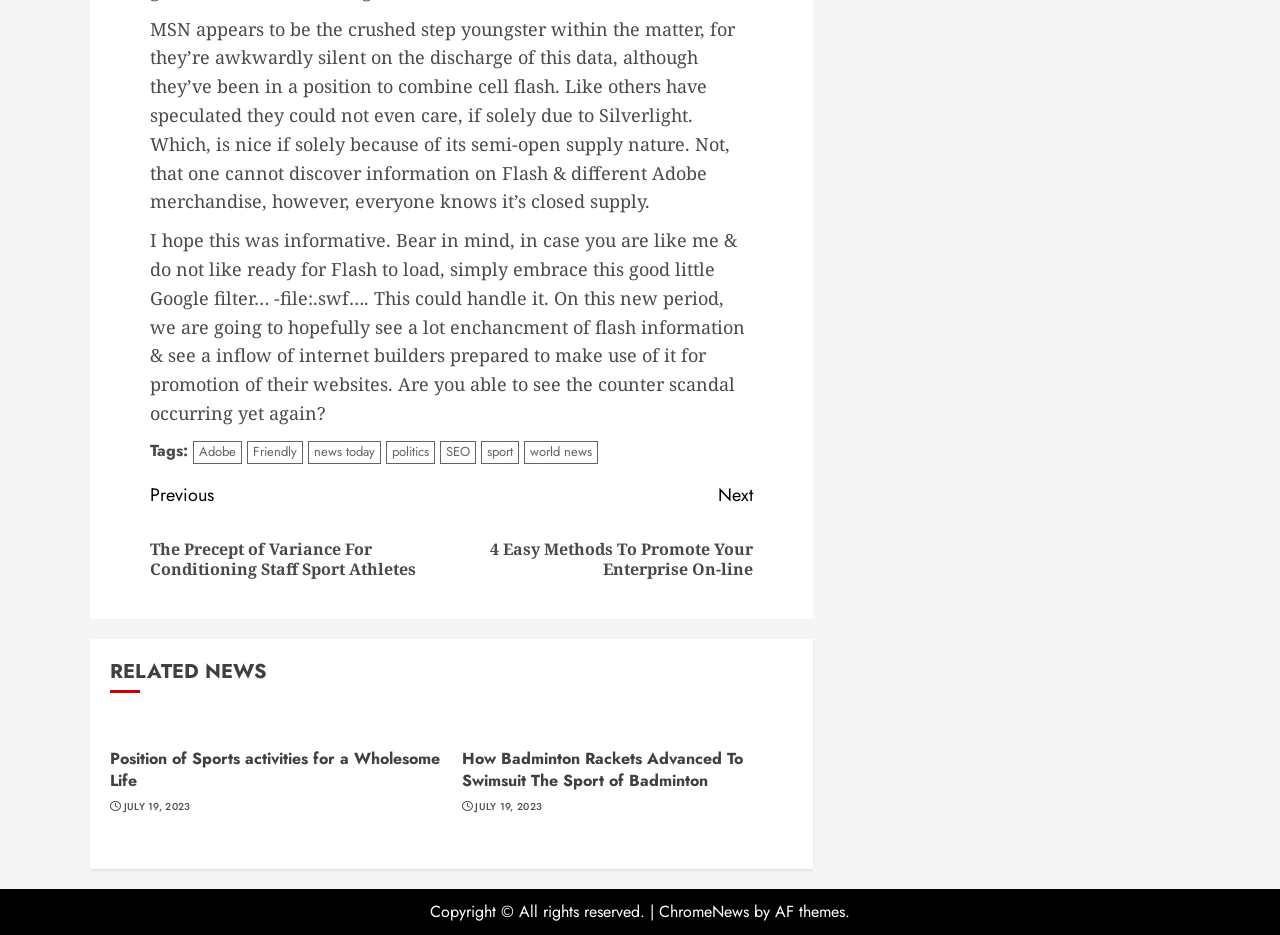Identify the bounding box coordinates for the element you need to click to achieve the following task: "view archives for May 2023". The coordinates must be four float values ranging from 0 to 1, formatted as [left, top, right, bottom].

None